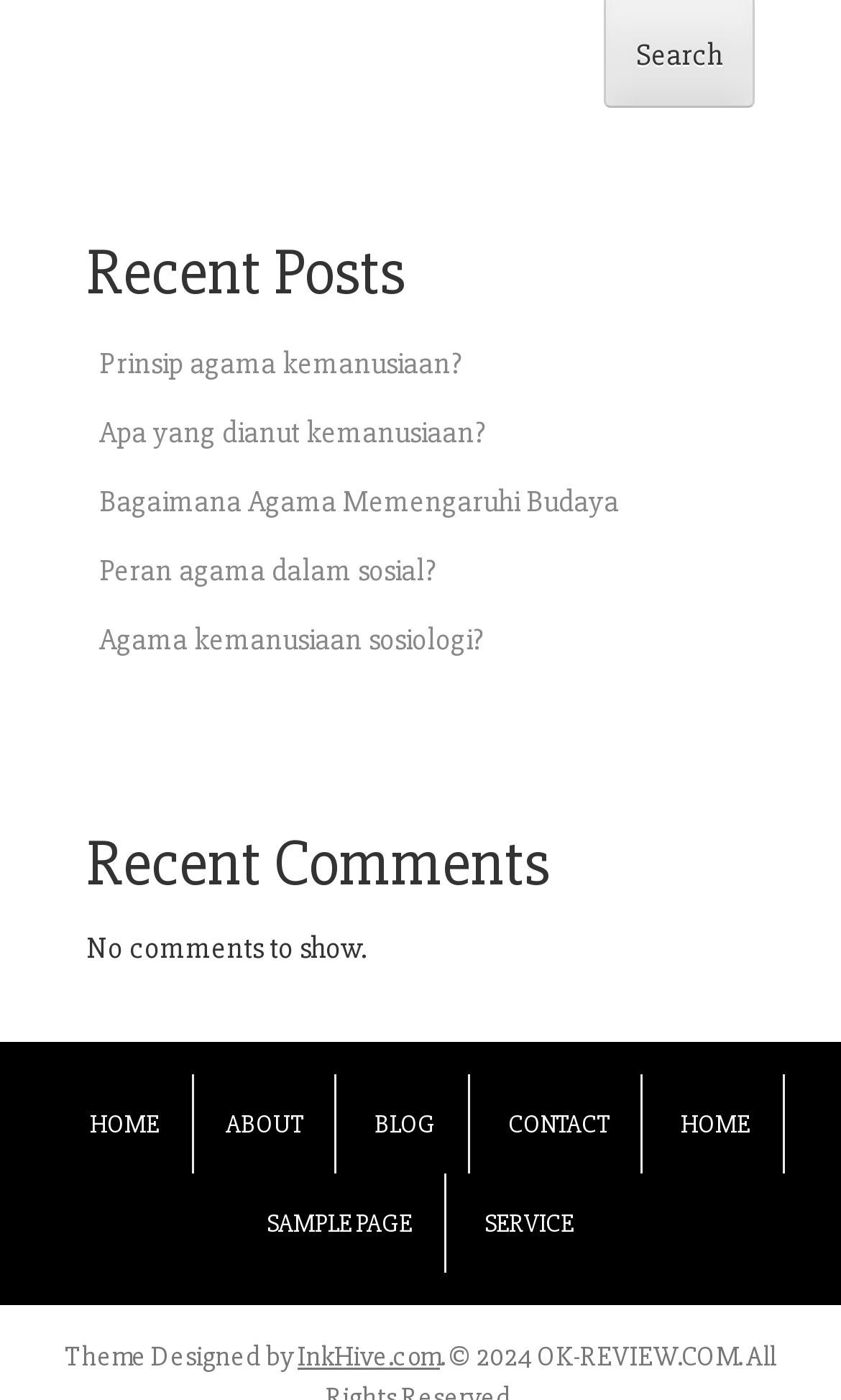Please reply to the following question using a single word or phrase: 
How many recent posts are listed?

5